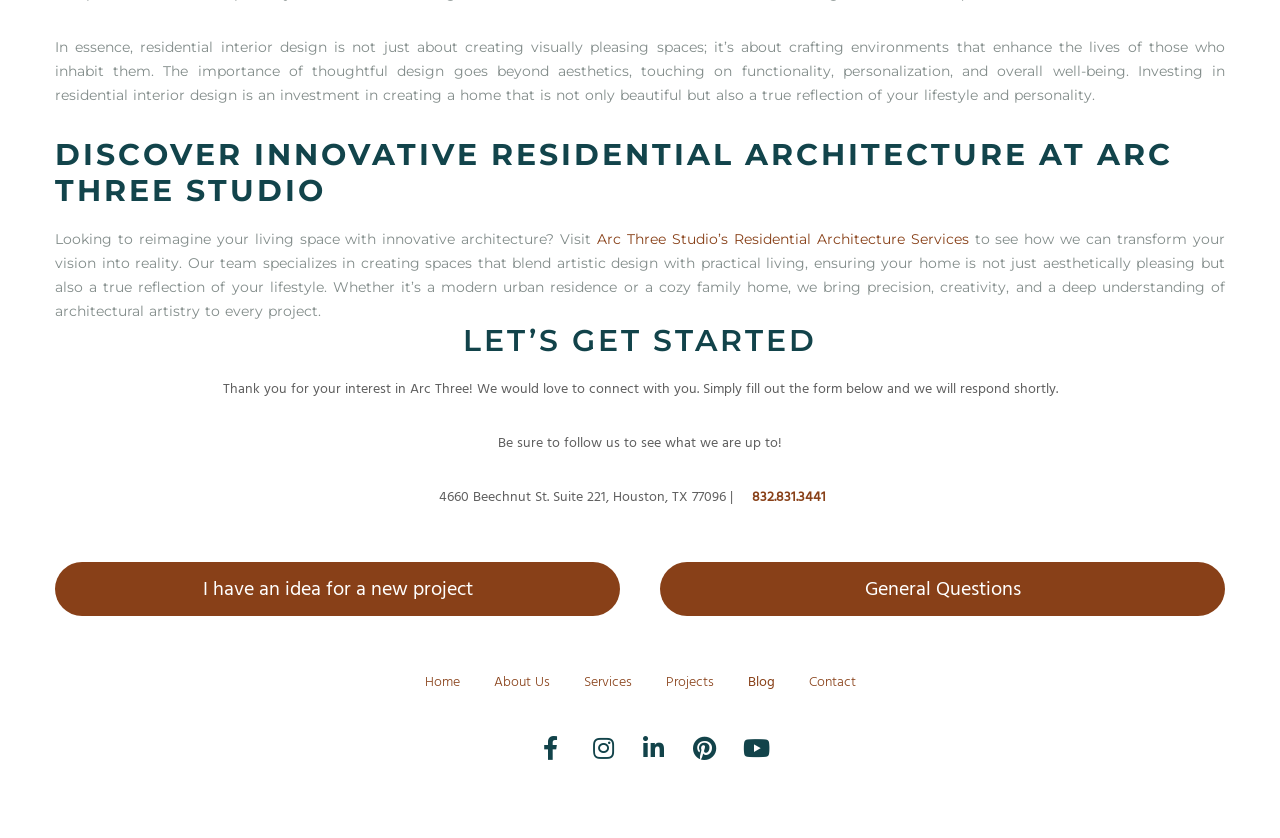Find and provide the bounding box coordinates for the UI element described here: "General Questions". The coordinates should be given as four float numbers between 0 and 1: [left, top, right, bottom].

[0.516, 0.671, 0.957, 0.736]